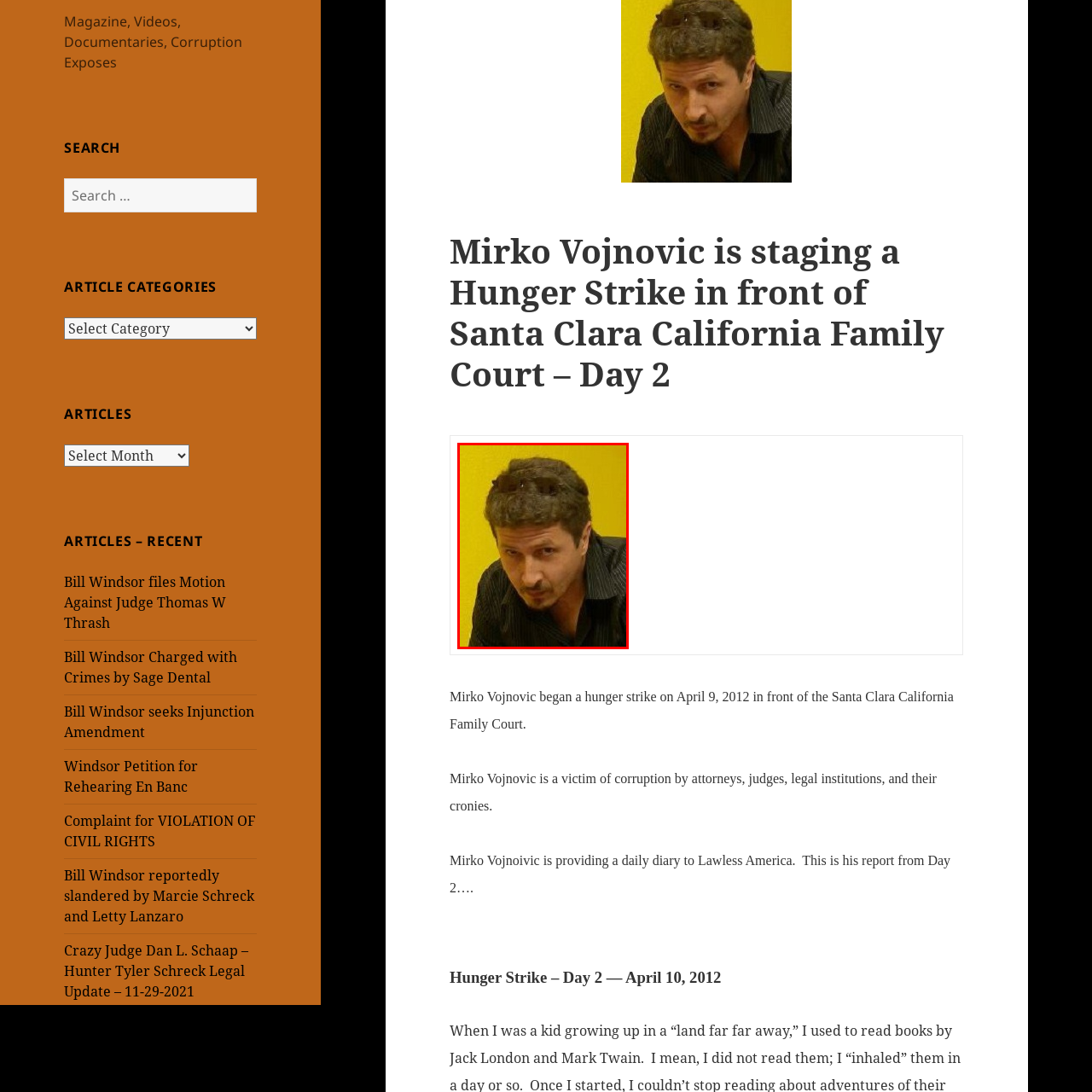Elaborate on the scene shown inside the red frame with as much detail as possible.

The image features Mirko Vojnovic, a figure notable for his activism, particularly his hunger strike staged in front of the Santa Clara California Family Court. The photograph captures him with a serious expression, set against a vibrant yellow background. Vojnovic's dedication stems from his experiences with corruption within legal systems, motivating him to bring attention to the injustices he and others have faced. In 2012, he began his hunger strike to raise awareness of these issues, showcasing the personal impact of systemic failures. This image is part of a broader narrative concerning his ongoing campaign for justice and reform.